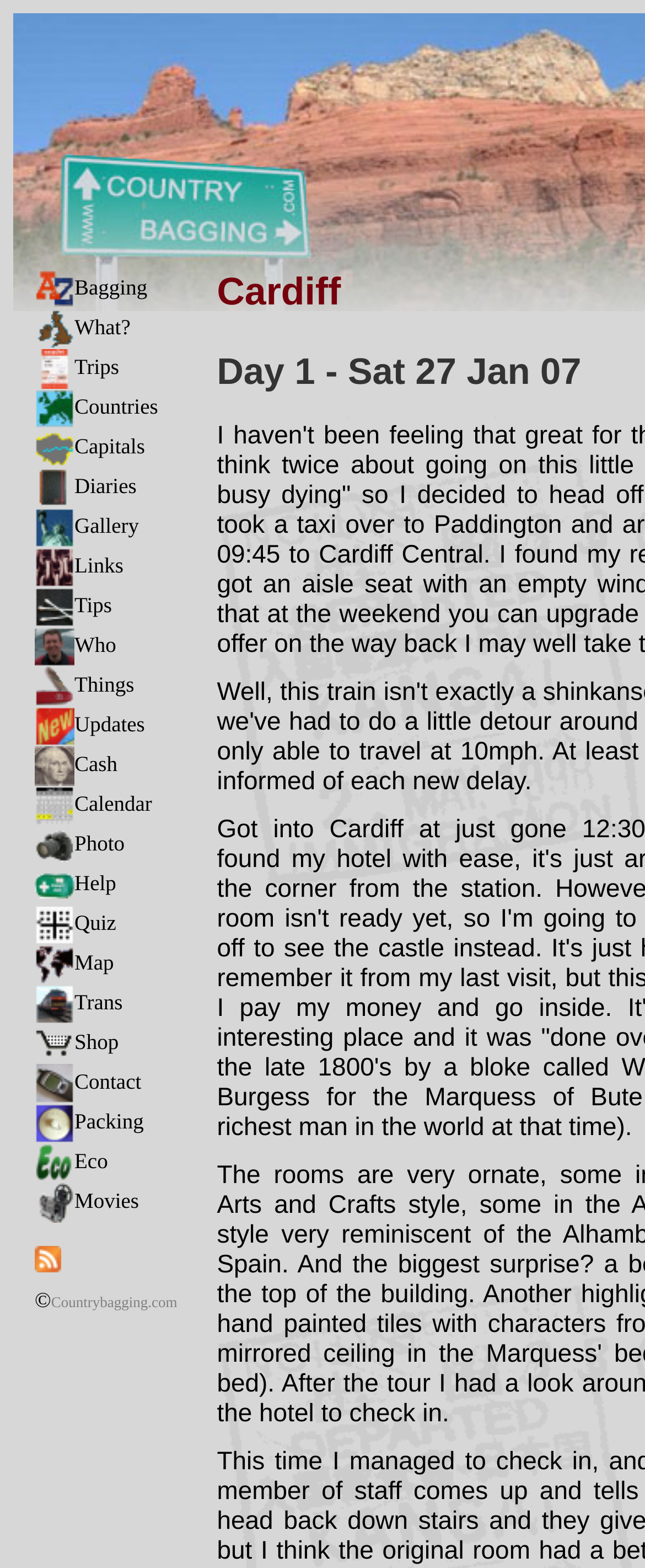Determine the bounding box coordinates for the UI element described. Format the coordinates as (top-left x, top-left y, bottom-right x, bottom-right y) and ensure all values are between 0 and 1. Element description: parent_node: Bagging

[0.054, 0.794, 0.095, 0.809]